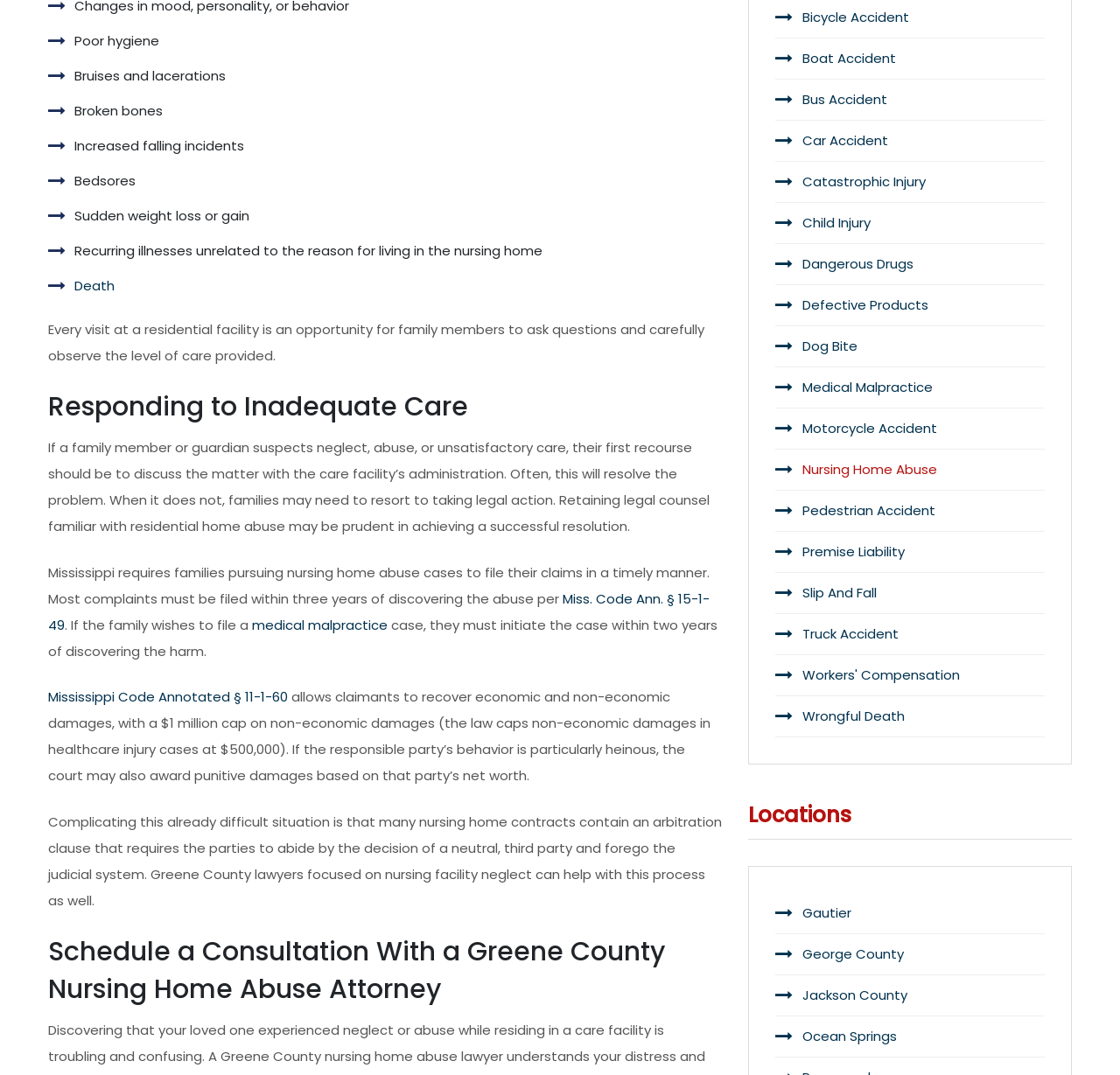What are the signs of neglect in a nursing home?
Using the information from the image, provide a comprehensive answer to the question.

The webpage lists several signs of neglect in a nursing home, including poor hygiene, bruises and lacerations, broken bones, increased falling incidents, bedsores, sudden weight loss or gain, and recurring illnesses unrelated to the reason for living in the nursing home.